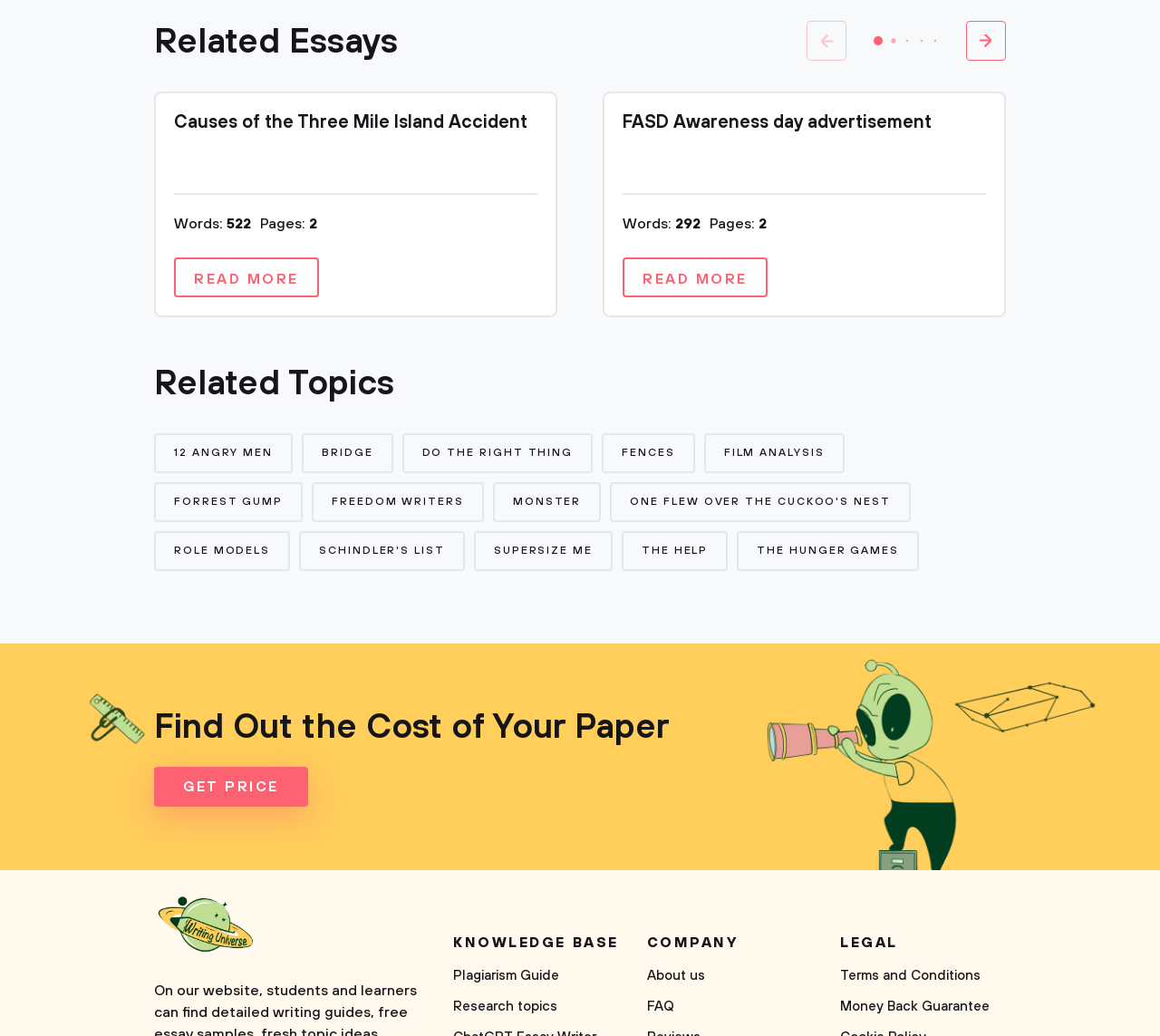Please identify the coordinates of the bounding box that should be clicked to fulfill this instruction: "Click on 'GET PRICE' to find out the cost of your paper".

[0.133, 0.74, 0.266, 0.779]